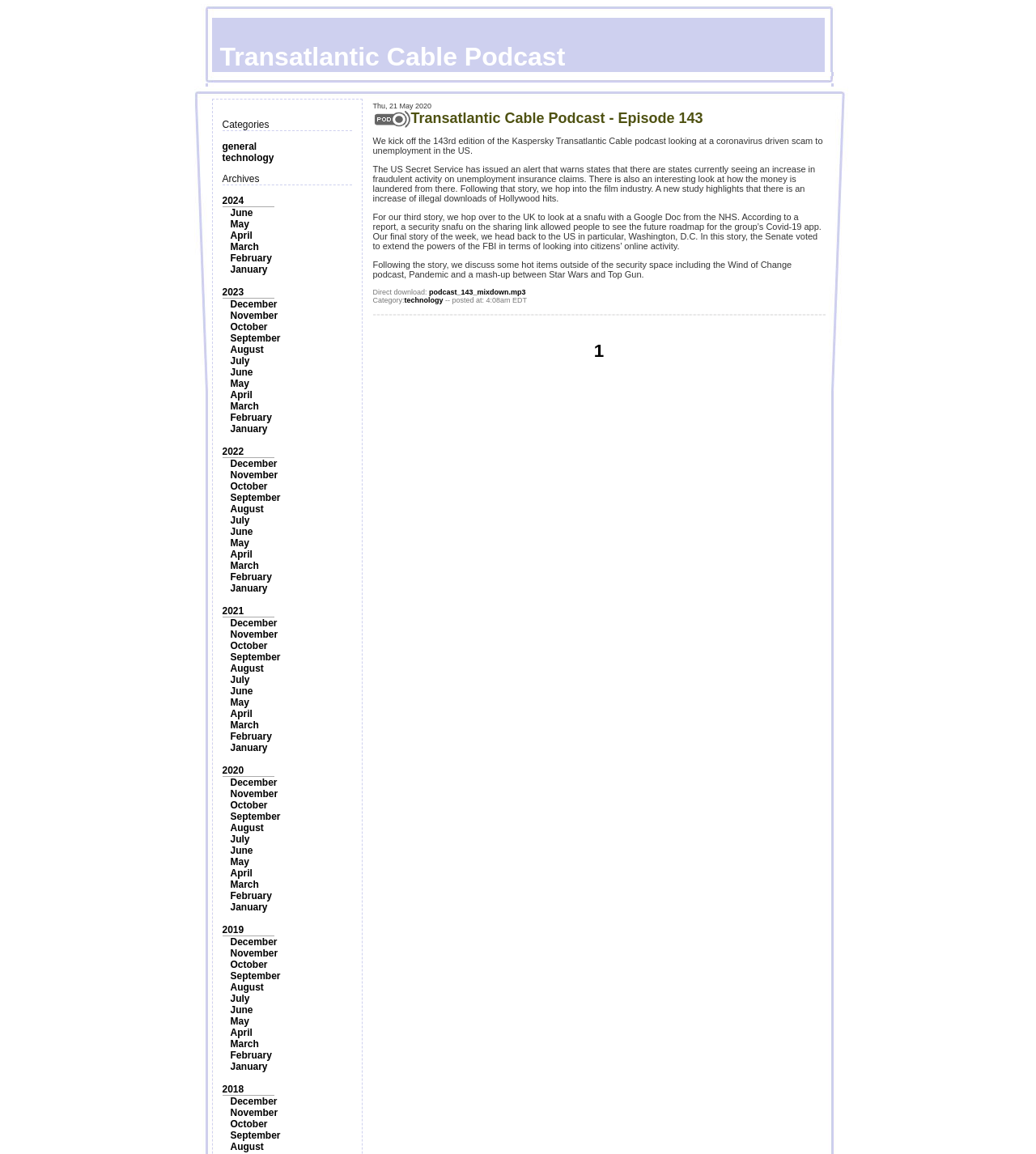Describe all the key features and sections of the webpage thoroughly.

The webpage is titled "Transatlantic Cable Podcast" and features a prominent image at the top, taking up about 64% of the width and 6% of the height of the page. Below the image, there are two sections: "Categories" and "Archives". 

The "Categories" section contains two links, "general" and "technology", which are positioned side by side. 

The "Archives" section is more extensive, with links to various years and months. The years, ranging from 2018 to 2024, are listed in descending order, with each year followed by links to its corresponding months, also in descending order. There are 12 months listed for each year, from January to December. The links are arranged in a vertical column, with each year and its corresponding months grouped together.